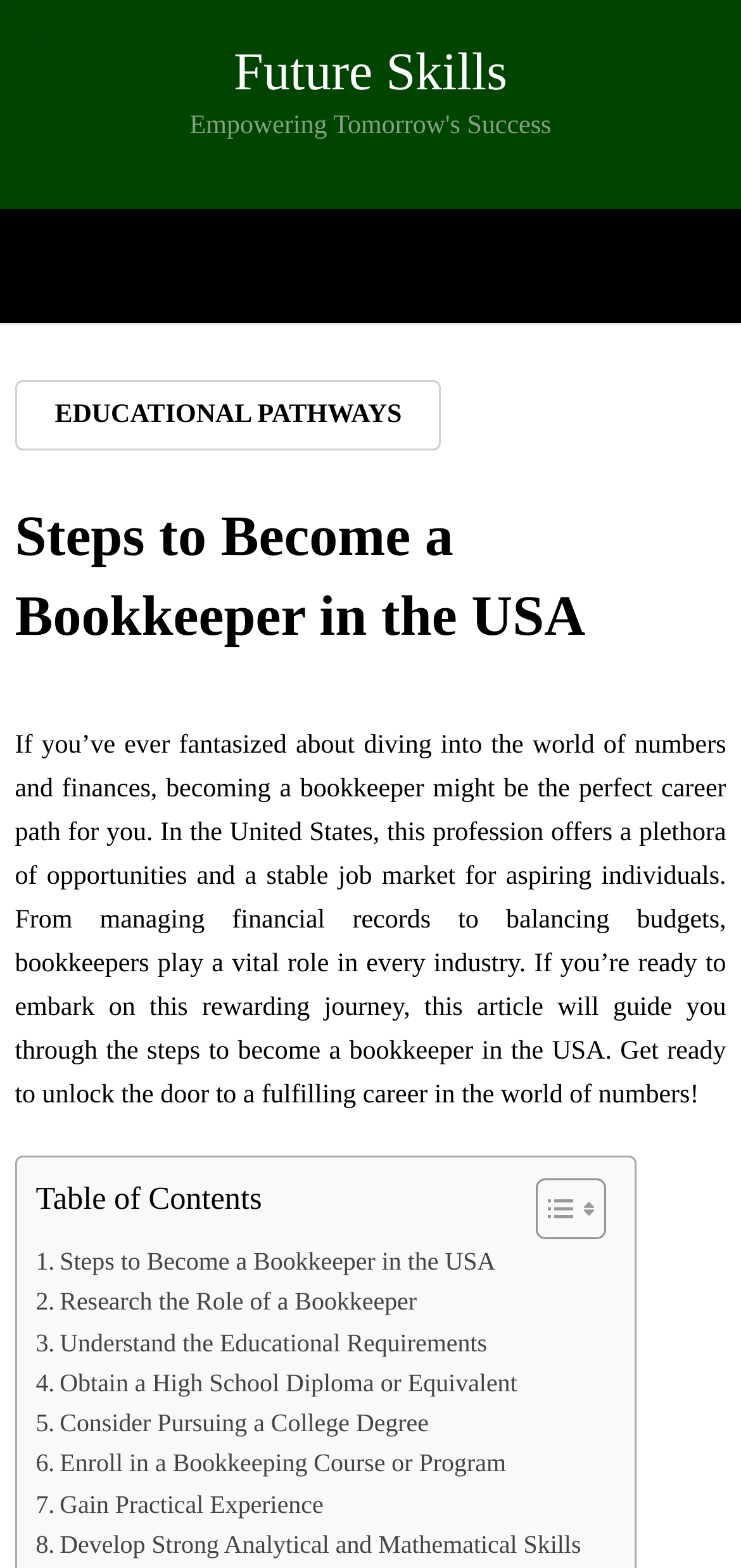How many links are in the table of contents?
From the screenshot, supply a one-word or short-phrase answer.

8